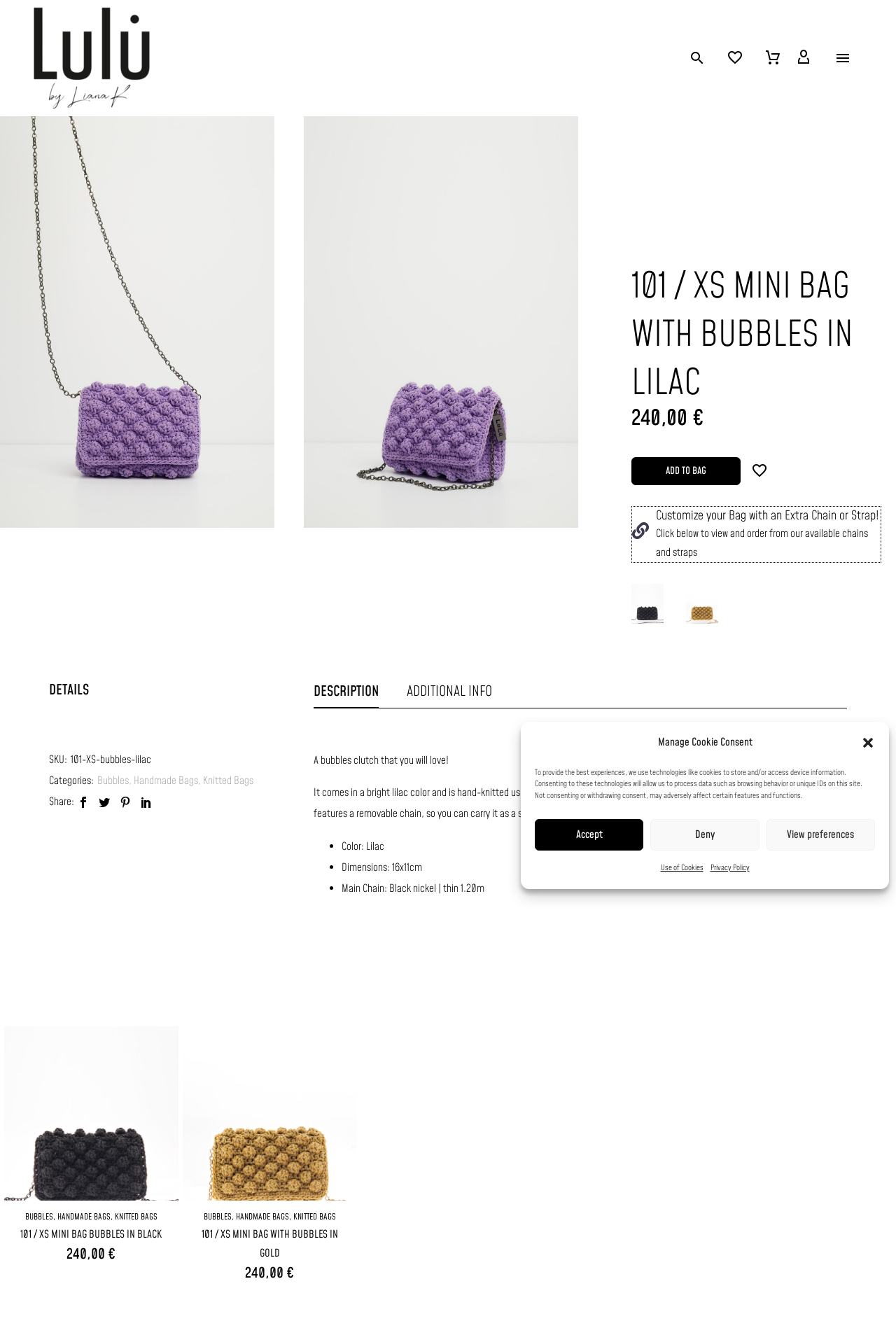Please specify the coordinates of the bounding box for the element that should be clicked to carry out this instruction: "Click the Lulu by Liana K link". The coordinates must be four float numbers between 0 and 1, formatted as [left, top, right, bottom].

[0.037, 0.005, 0.168, 0.083]